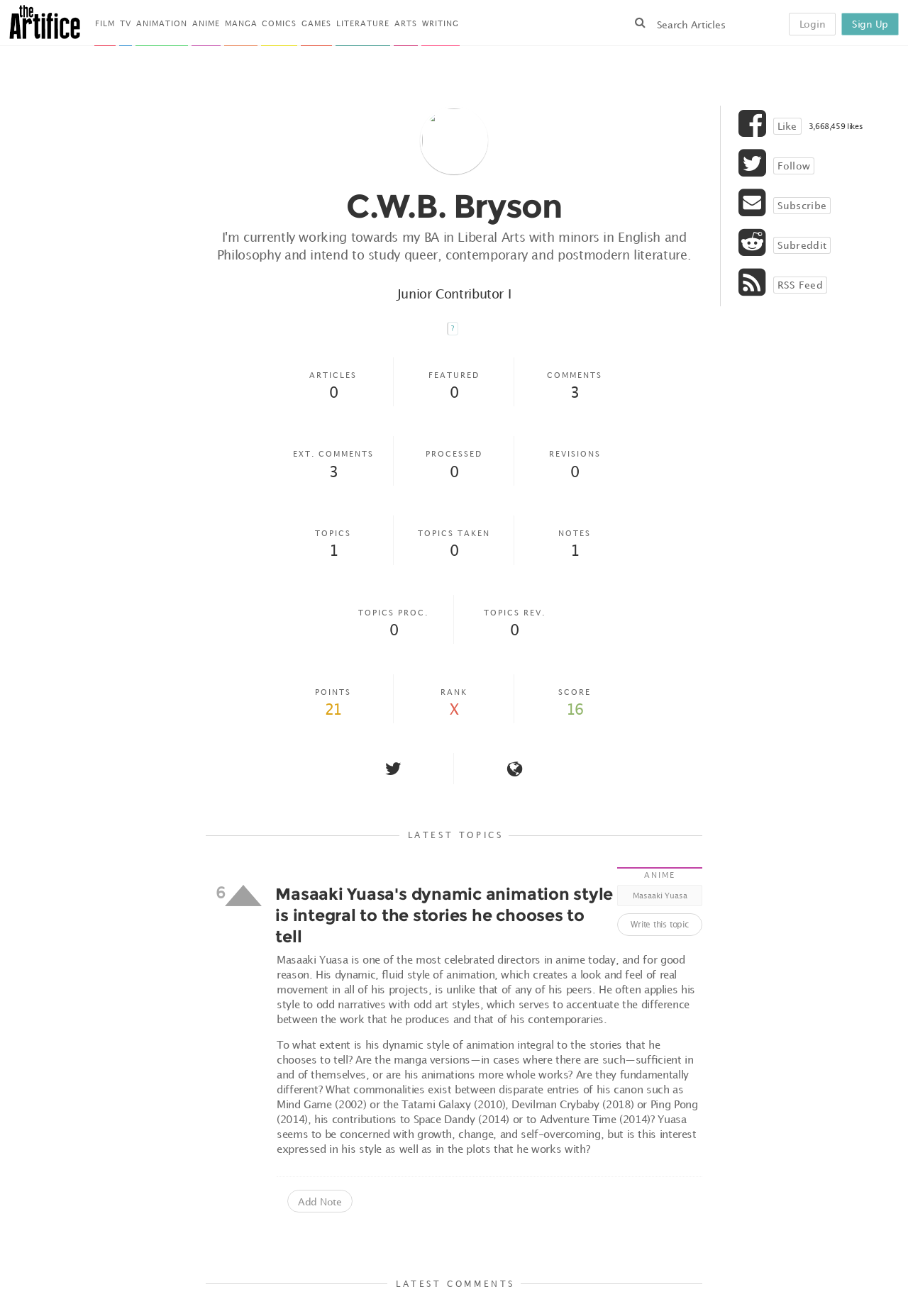Please identify the bounding box coordinates of the element's region that needs to be clicked to fulfill the following instruction: "Write a new topic". The bounding box coordinates should consist of four float numbers between 0 and 1, i.e., [left, top, right, bottom].

[0.68, 0.694, 0.773, 0.711]